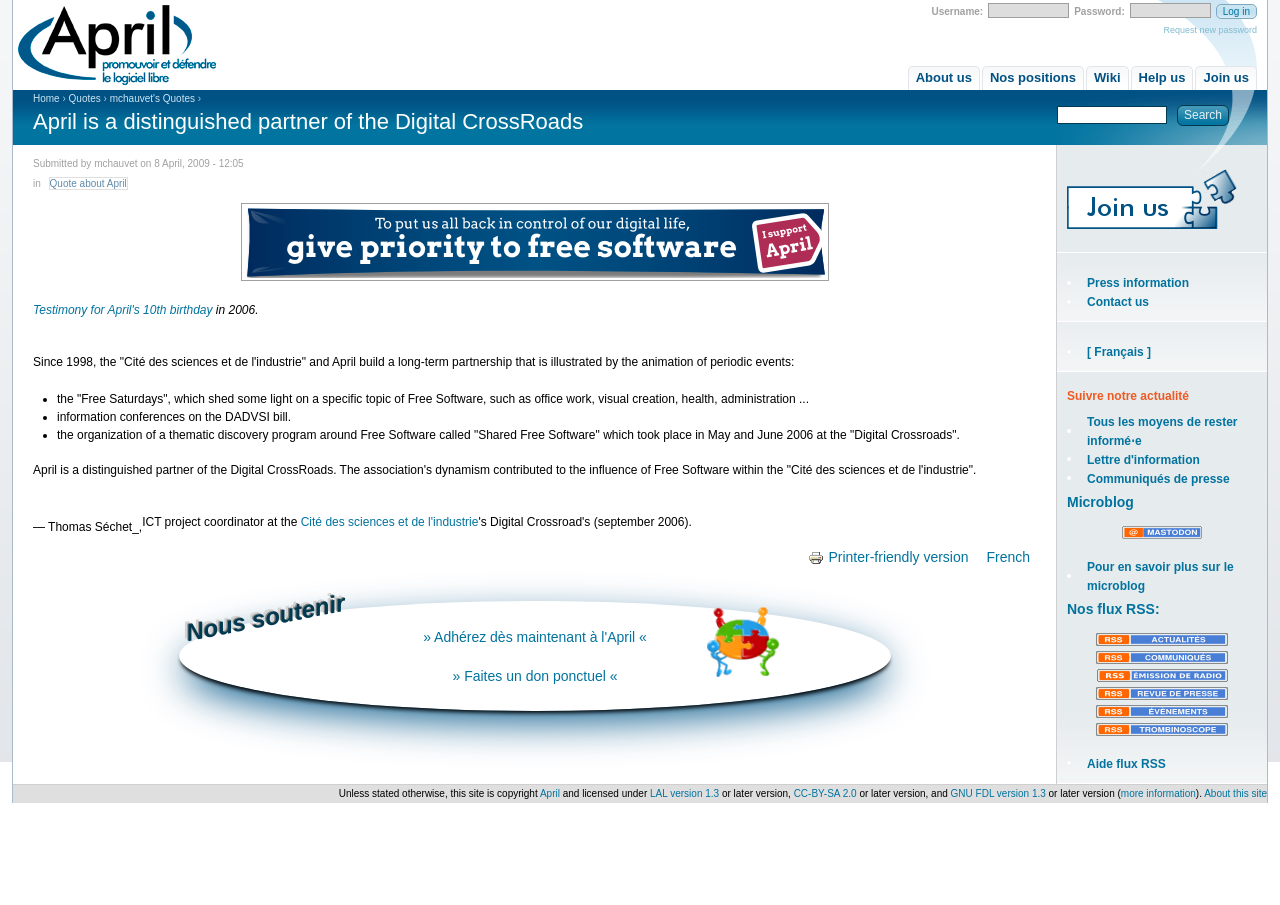Find the bounding box coordinates for the area you need to click to carry out the instruction: "Go to Home page". The coordinates should be four float numbers between 0 and 1, indicated as [left, top, right, bottom].

[0.01, 0.081, 0.174, 0.098]